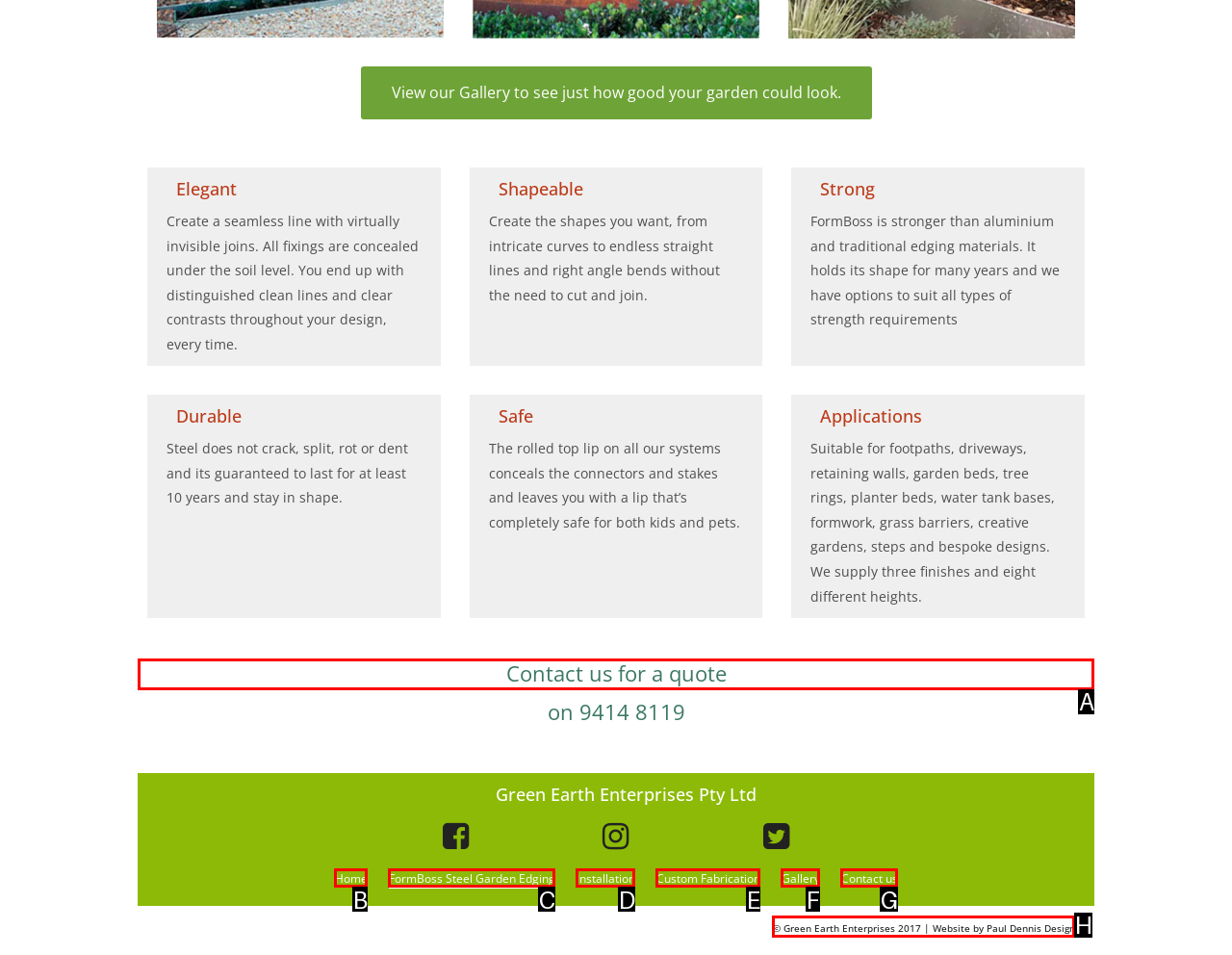Choose the letter that corresponds to the correct button to accomplish the task: Contact us for a quote
Reply with the letter of the correct selection only.

A